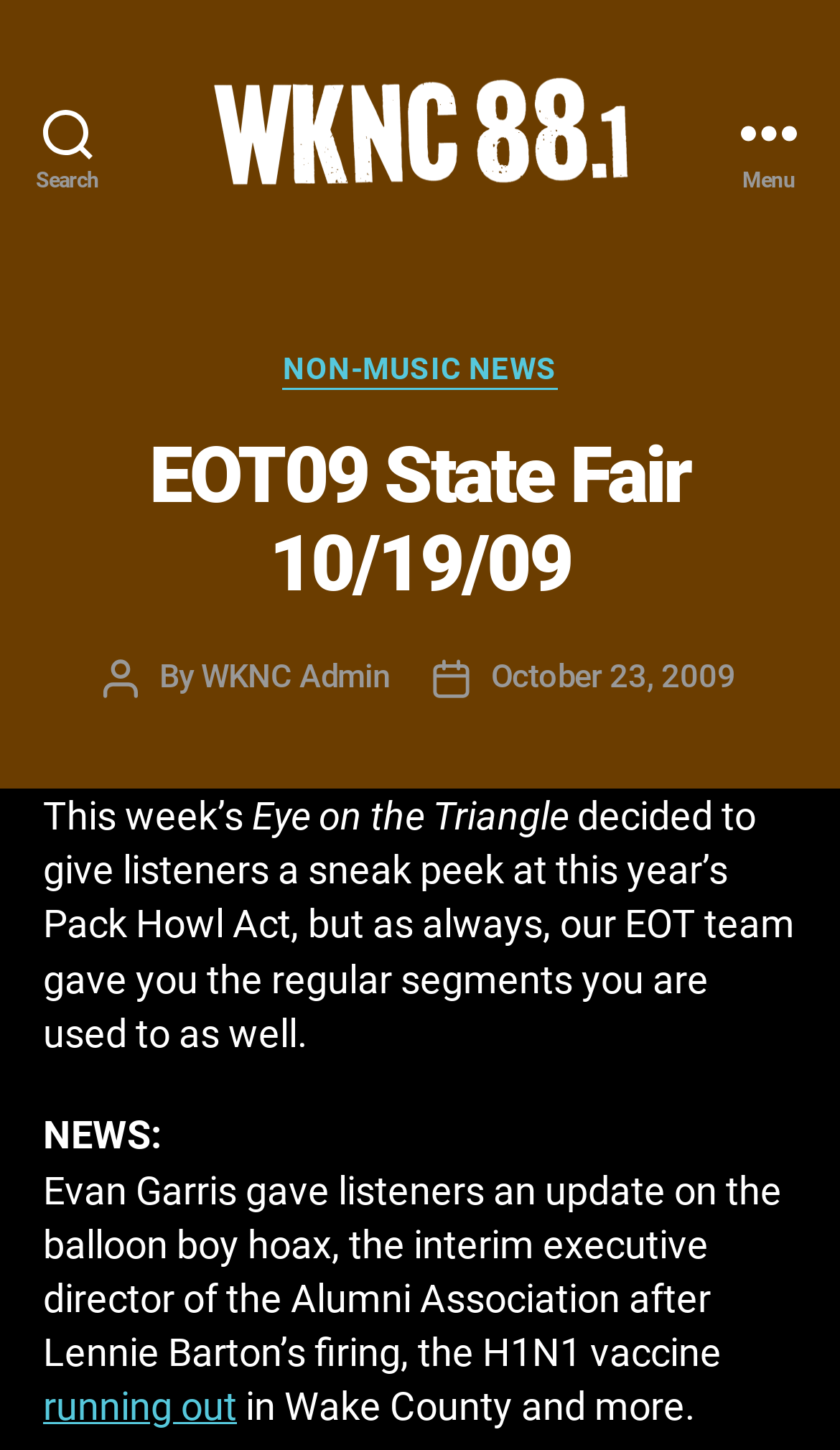Give the bounding box coordinates for the element described by: "October 23, 2009".

[0.584, 0.454, 0.876, 0.481]